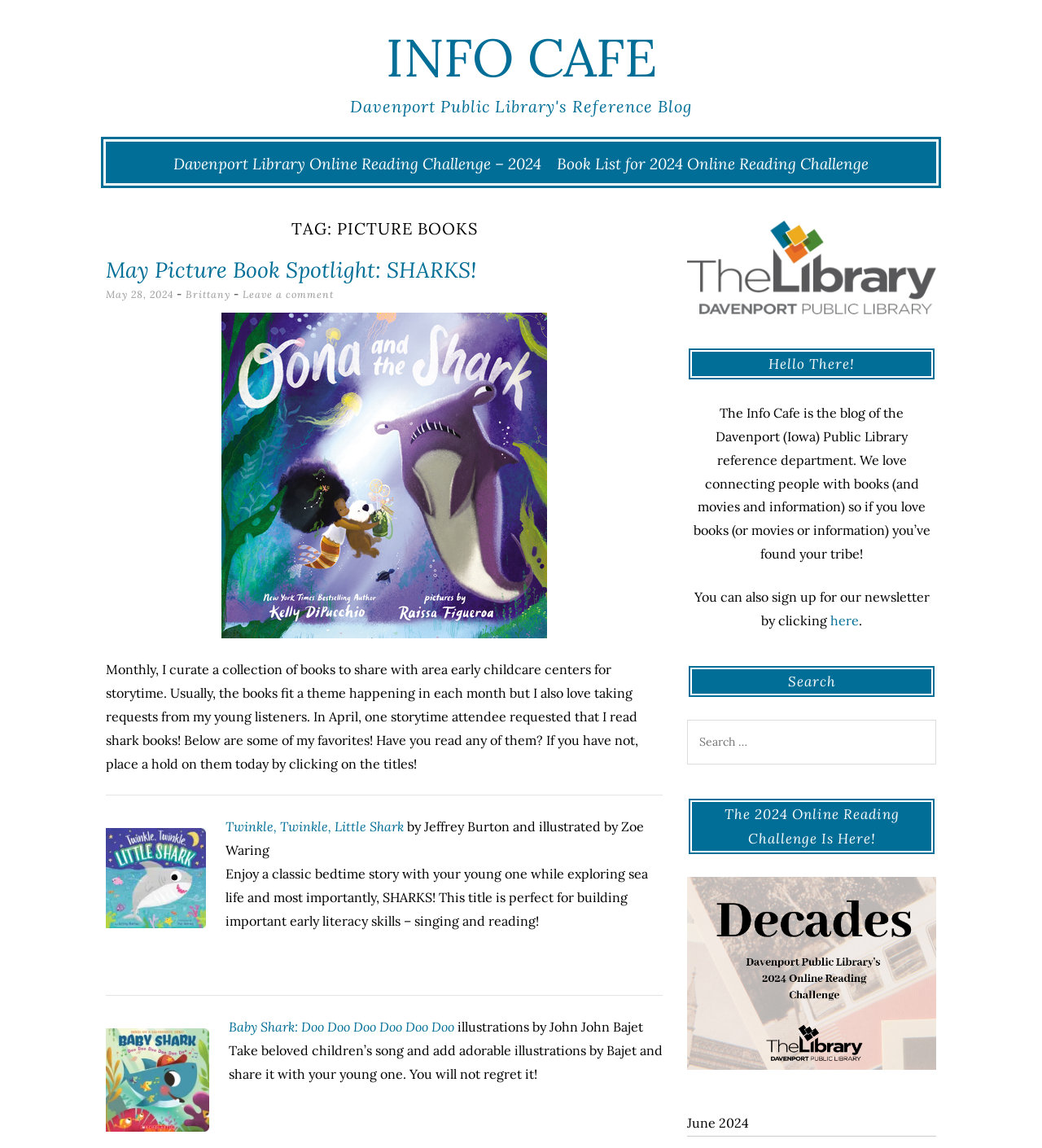What is the name of the library?
Give a detailed response to the question by analyzing the screenshot.

I found the answer by looking at the heading 'Davenport Public Library's Reference Blog' which suggests that the webpage is related to the Davenport Public Library.